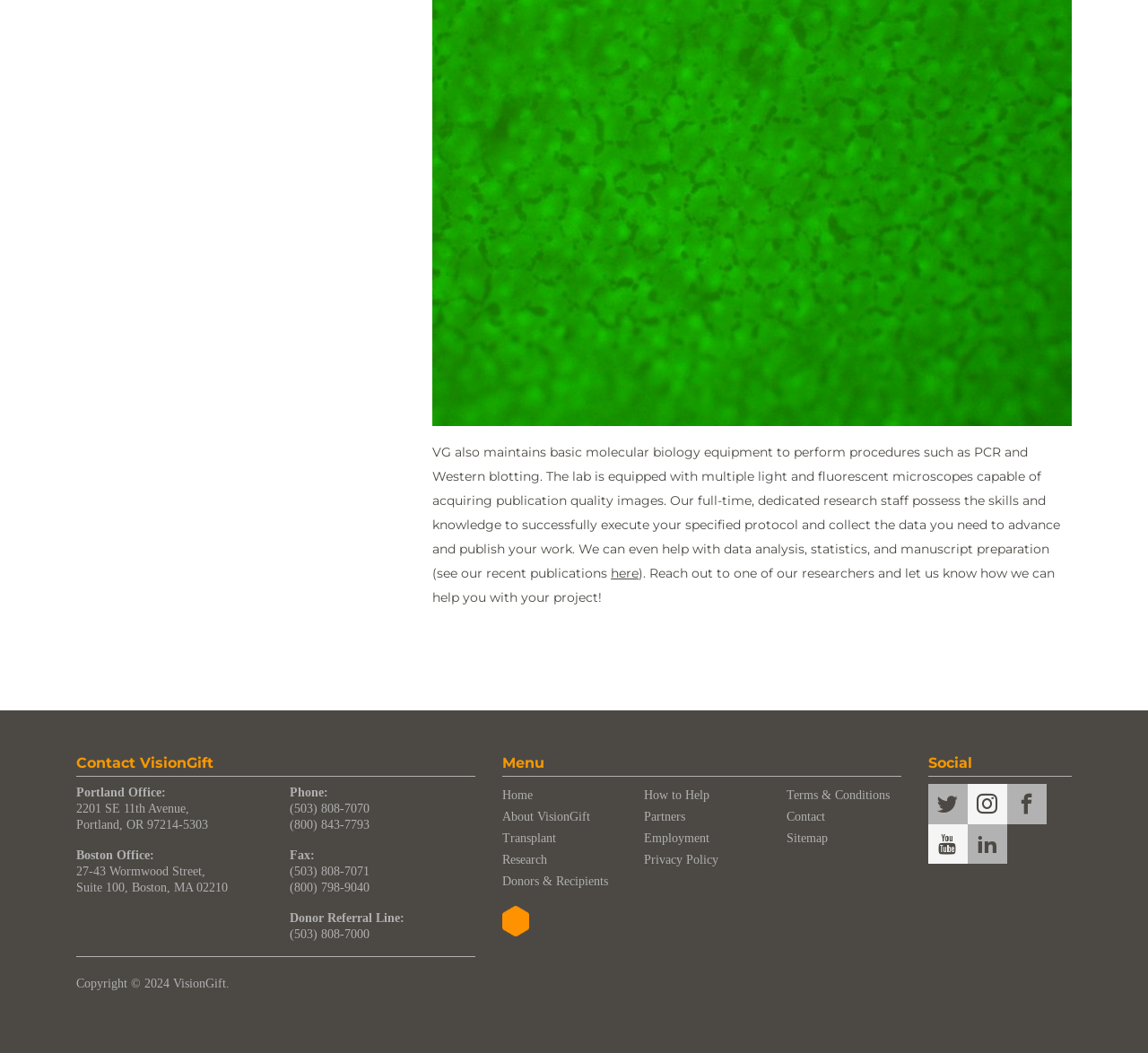Please find the bounding box coordinates of the element that needs to be clicked to perform the following instruction: "Go to Home". The bounding box coordinates should be four float numbers between 0 and 1, represented as [left, top, right, bottom].

[0.438, 0.748, 0.464, 0.762]